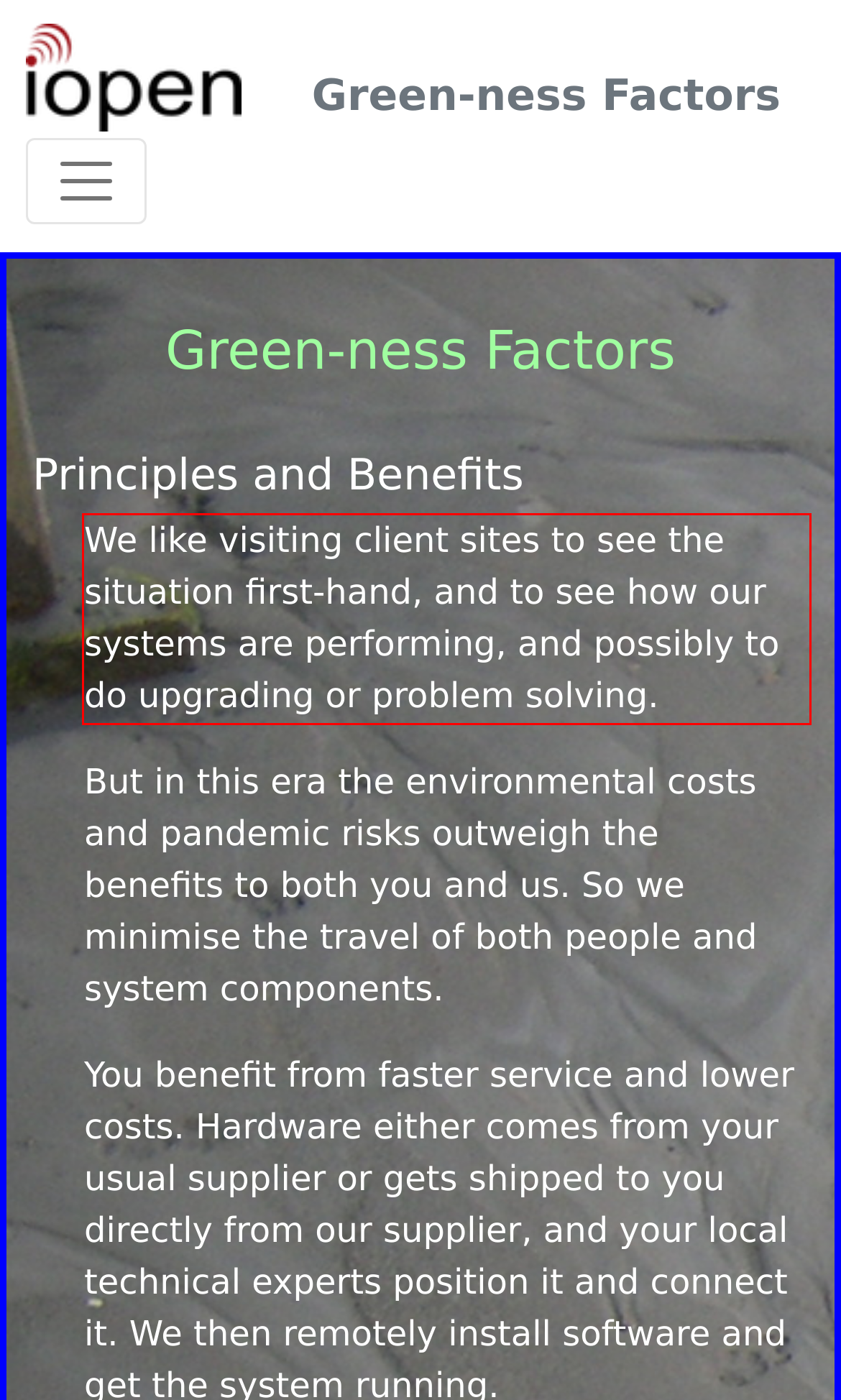Given the screenshot of the webpage, identify the red bounding box, and recognize the text content inside that red bounding box.

We like visiting client sites to see the situation first-hand, and to see how our systems are performing, and possibly to do upgrading or problem solving.